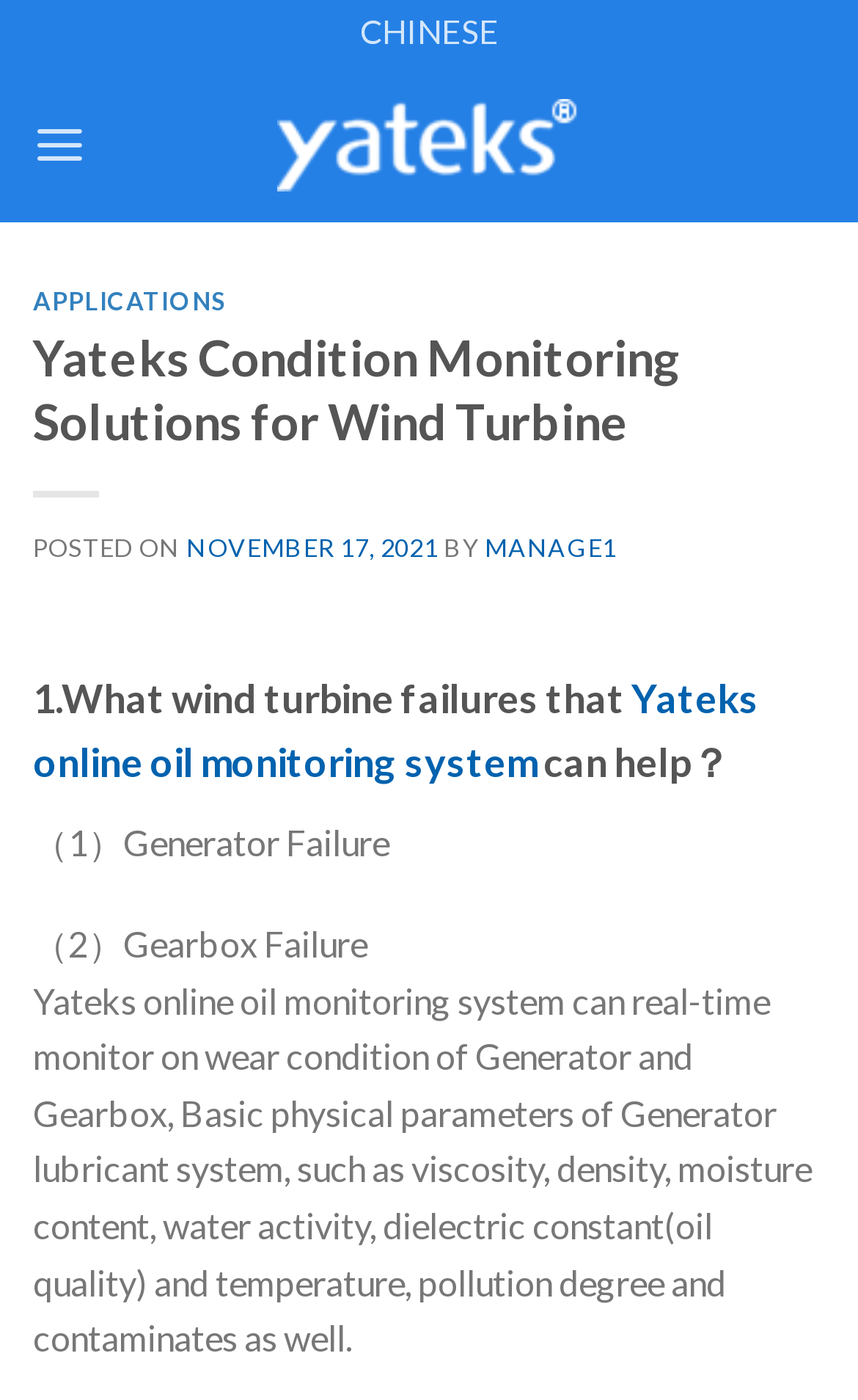Given the element description "aria-label="Menu"", identify the bounding box of the corresponding UI element.

[0.038, 0.065, 0.101, 0.142]